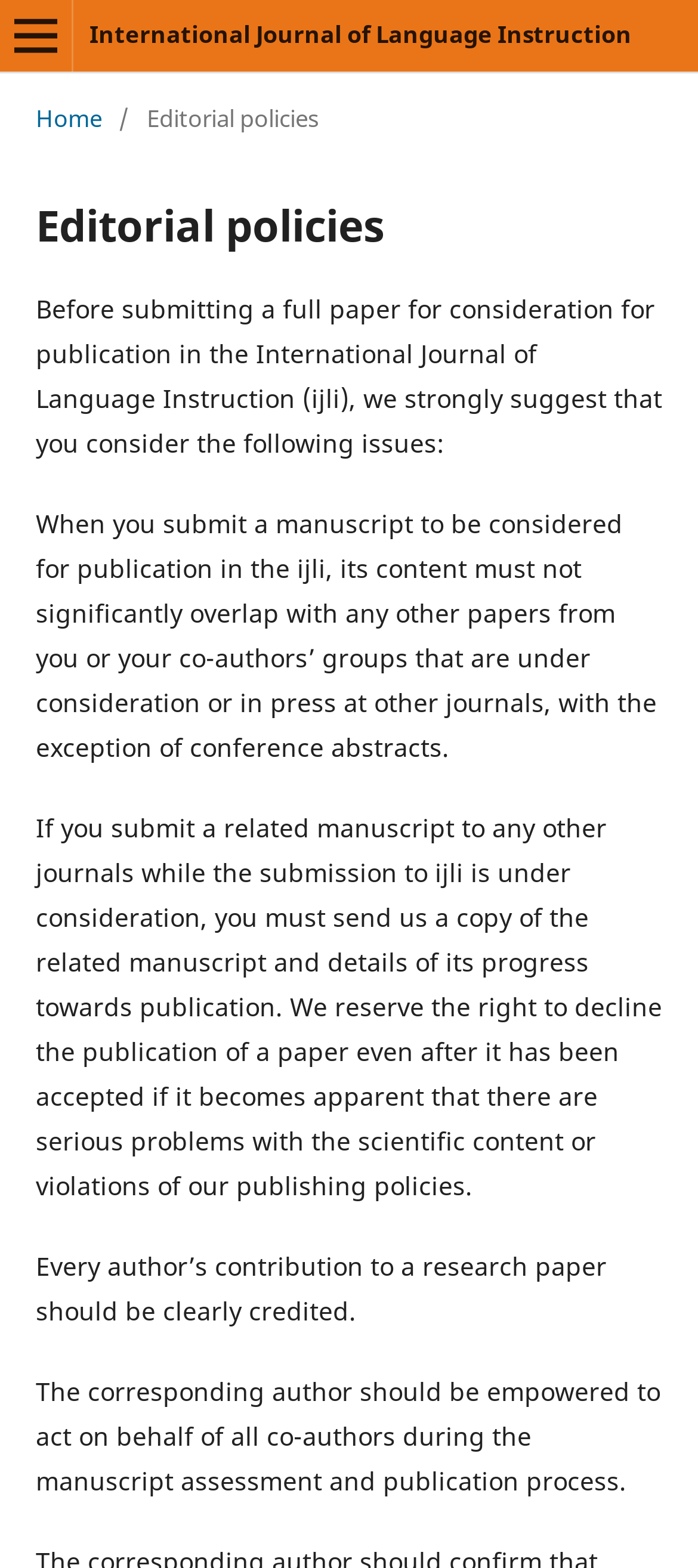Based on the image, give a detailed response to the question: Who should be empowered to act on behalf of all co-authors?

According to the editorial policies, the corresponding author should be empowered to act on behalf of all co-authors during the manuscript assessment and publication process.